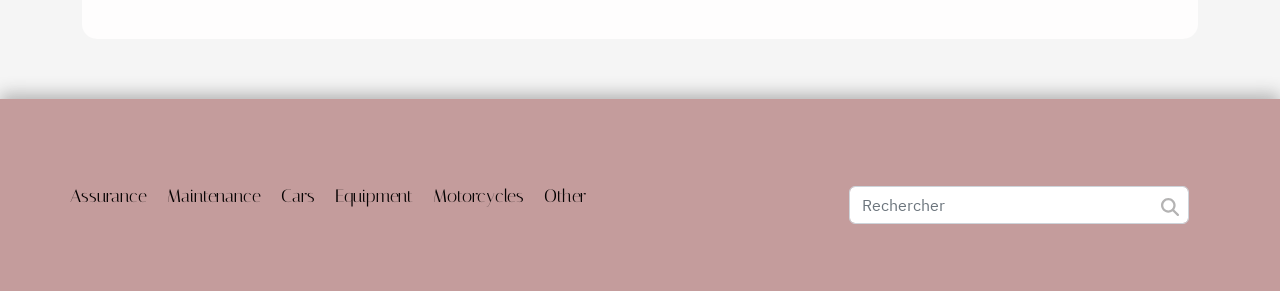Bounding box coordinates are given in the format (top-left x, top-left y, bottom-right x, bottom-right y). All values should be floating point numbers between 0 and 1. Provide the bounding box coordinate for the UI element described as: aria-label="Rechercher" name="q" placeholder="Rechercher"

[0.663, 0.64, 0.929, 0.771]